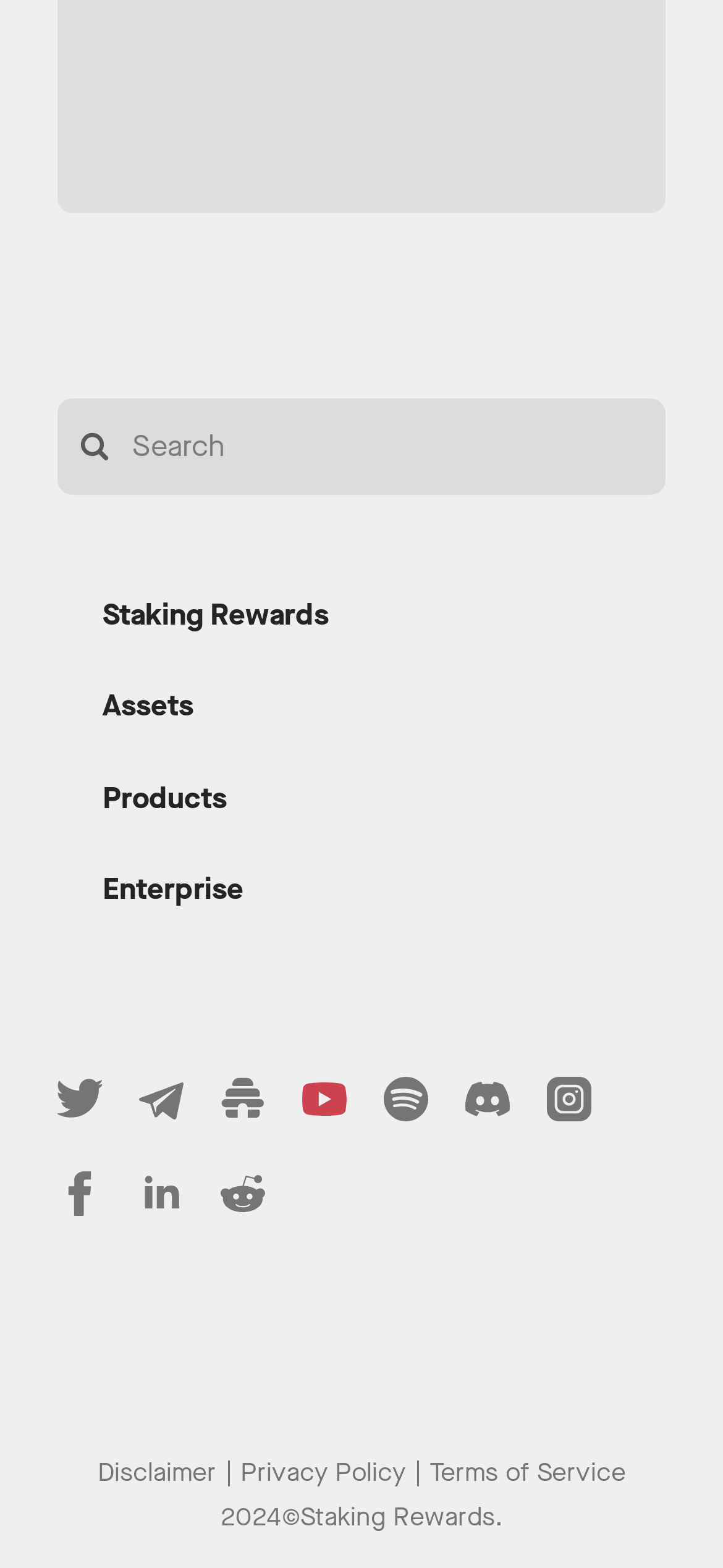Identify the bounding box coordinates of the part that should be clicked to carry out this instruction: "Visit Twitter page".

[0.08, 0.686, 0.142, 0.724]